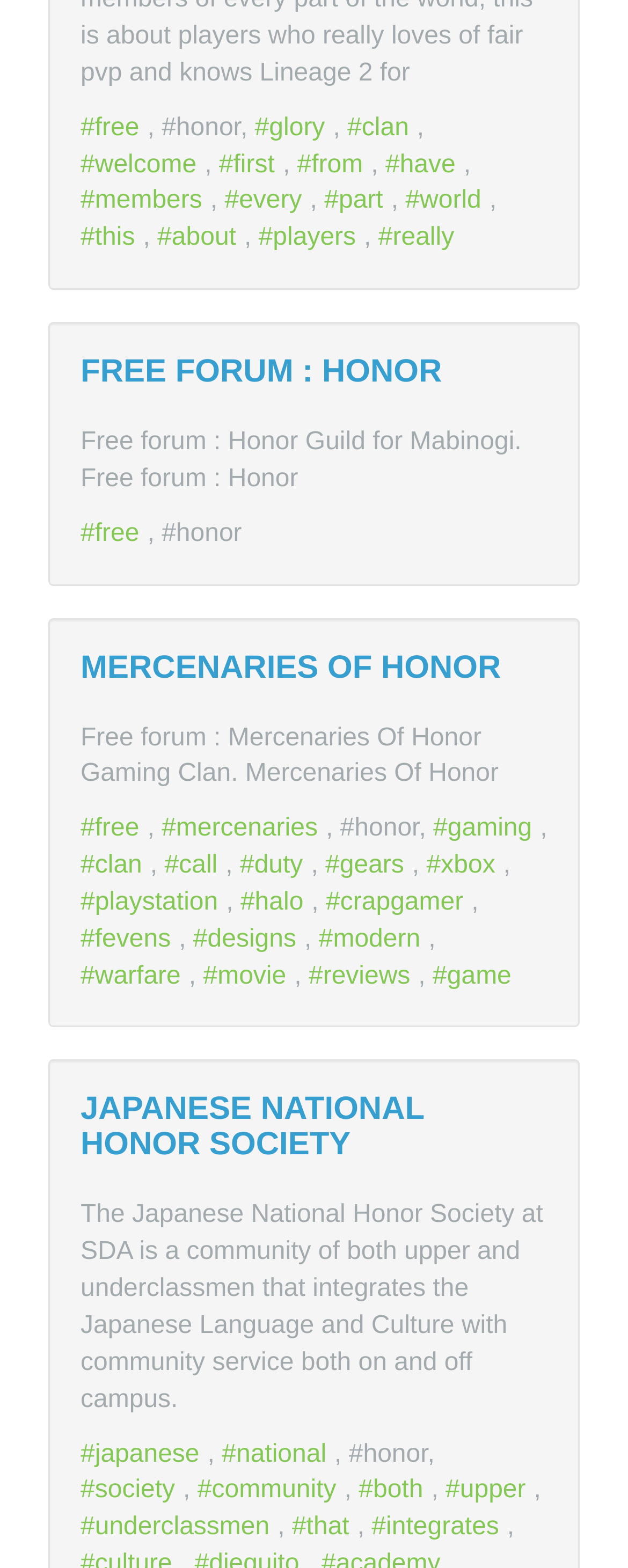What is the text of the second static text element?
Answer the question using a single word or phrase, according to the image.

, #honor,